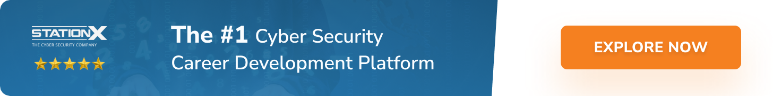Give a succinct answer to this question in a single word or phrase: 
What is the color of the prominent button?

Orange